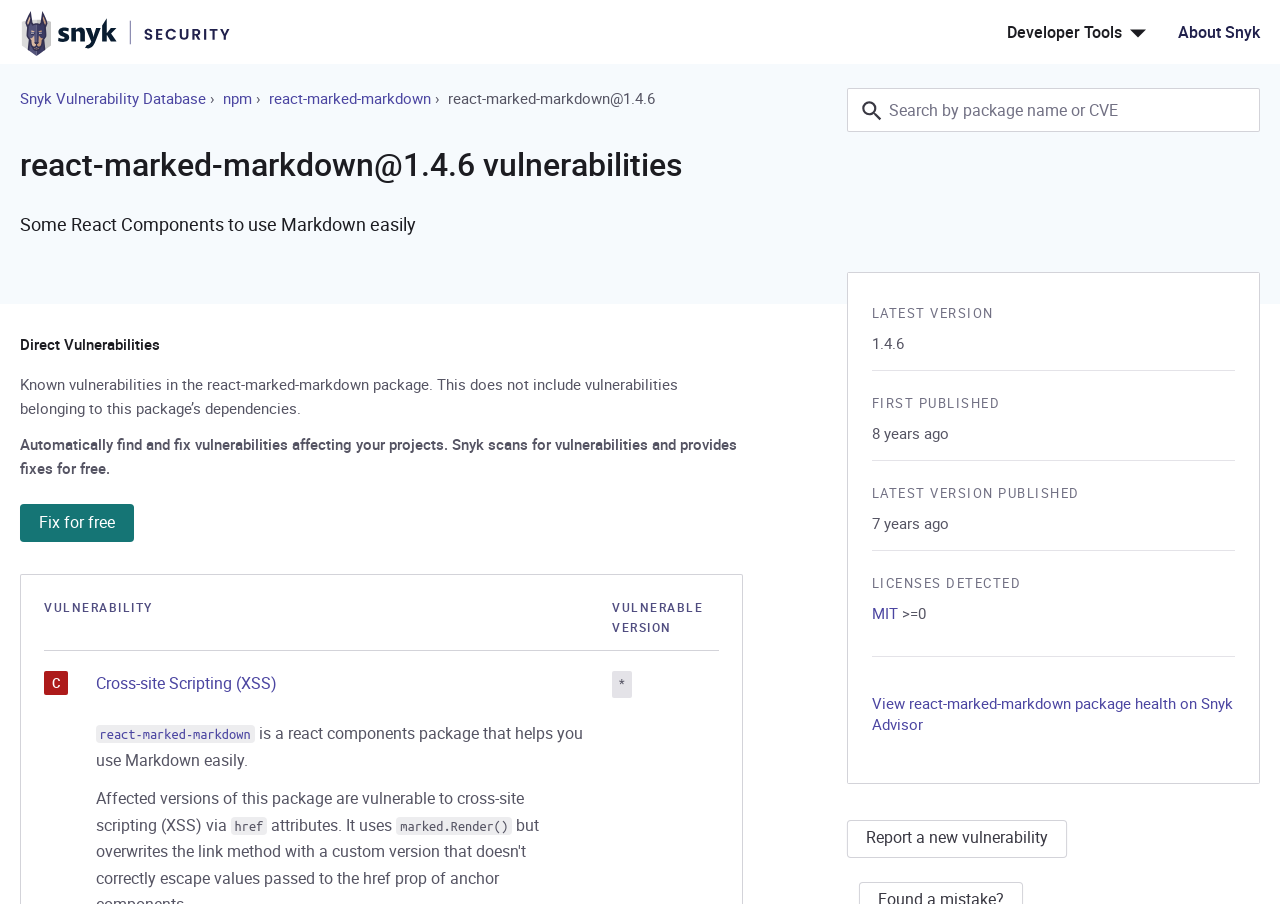Kindly determine the bounding box coordinates of the area that needs to be clicked to fulfill this instruction: "Search by package name or CVE".

[0.661, 0.097, 0.984, 0.146]